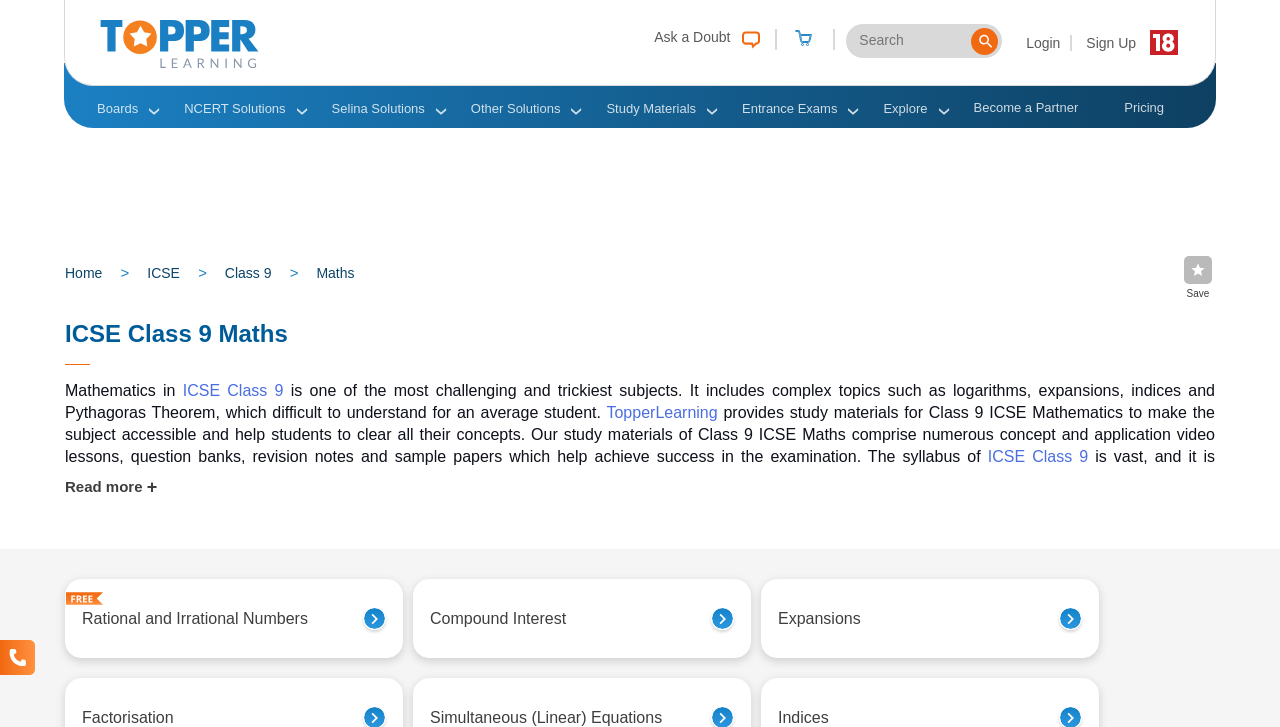What is the subject of ICSE Class 9?
We need a detailed and exhaustive answer to the question. Please elaborate.

The subject of ICSE Class 9 is Maths, which is mentioned in the heading 'ICSE Class 9 Maths' and also in the static text 'Mathematics in ICSE Class 9'.